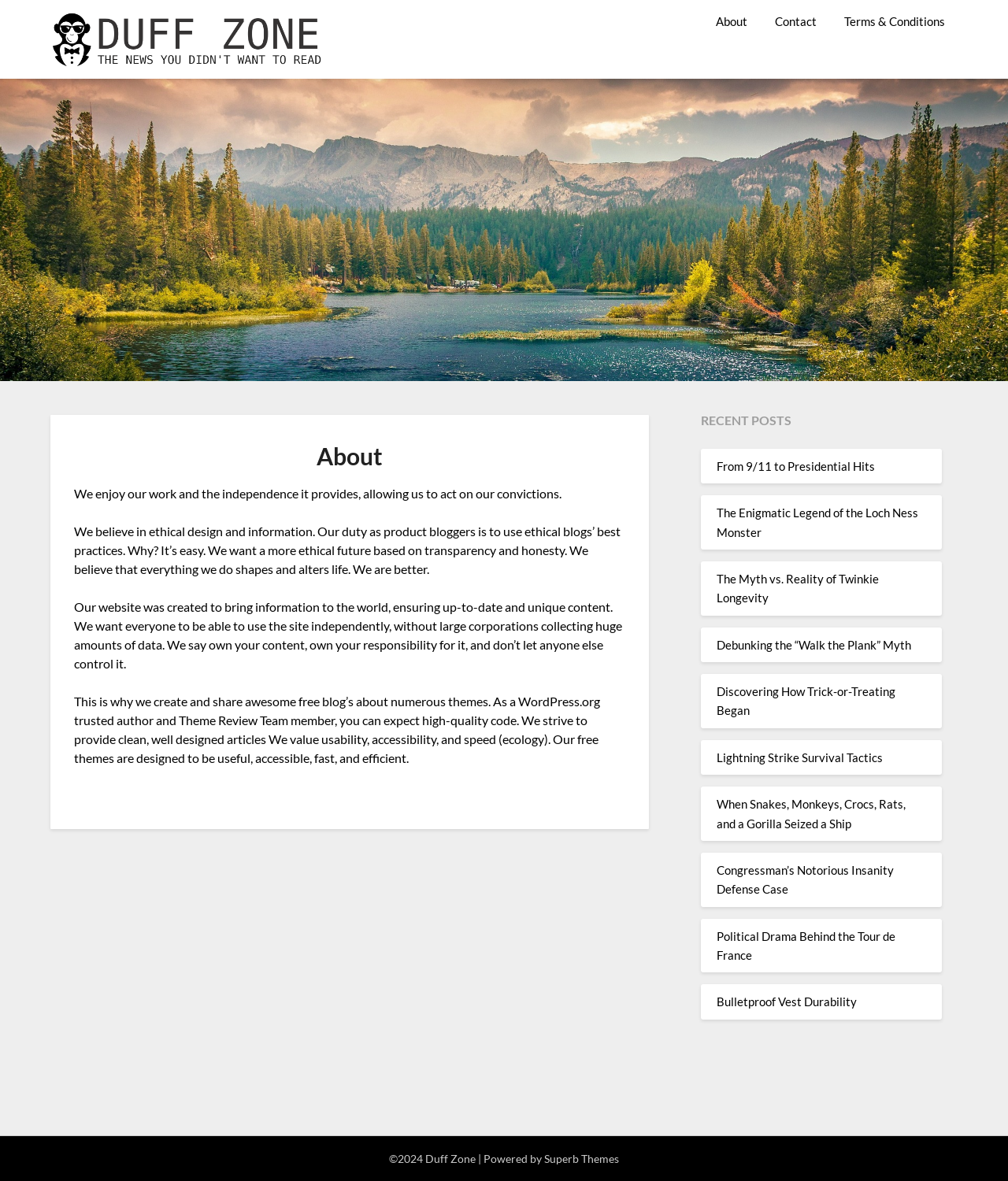Please identify the bounding box coordinates of the clickable area that will allow you to execute the instruction: "check terms and conditions".

[0.825, 0.0, 0.95, 0.036]